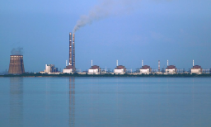Provide a comprehensive description of the image.

The image depicts a large industrial facility, likely the Zaporizhzhia nuclear power plant, known to be a focal point of international concern due to its operational status amid ongoing military conflict in Ukraine. In the foreground, a calm body of water reflects the structures of the plant, which include several prominent cooling towers and reactor buildings. A plume of steam rises from one of the stacks, hinting at ongoing operational activity despite the precarious situation. This context emphasizes the complexities surrounding nuclear energy management in a war-affected region, with potential implications for environmental safety and geopolitical stability. The date associated with recent discussions about the plant's status is April 26, 2024, marking a moment of heightened attention from global watchdogs regarding nuclear safety in conflict zones.